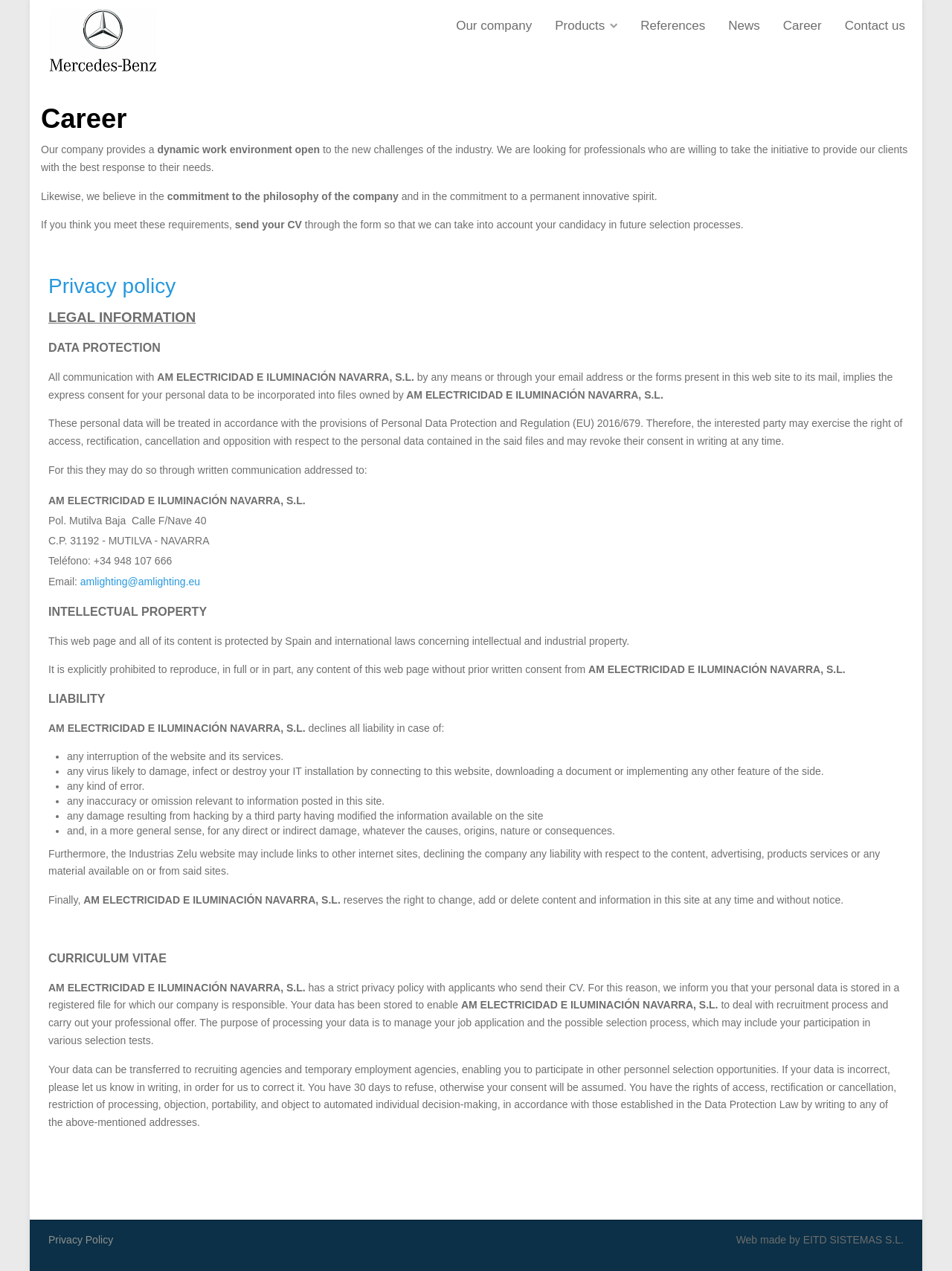What is the purpose of processing CV data?
Please describe in detail the information shown in the image to answer the question.

The purpose of processing CV data is to manage job applications and possible selection processes, which may include participation in various selection tests, as stated on the webpage.